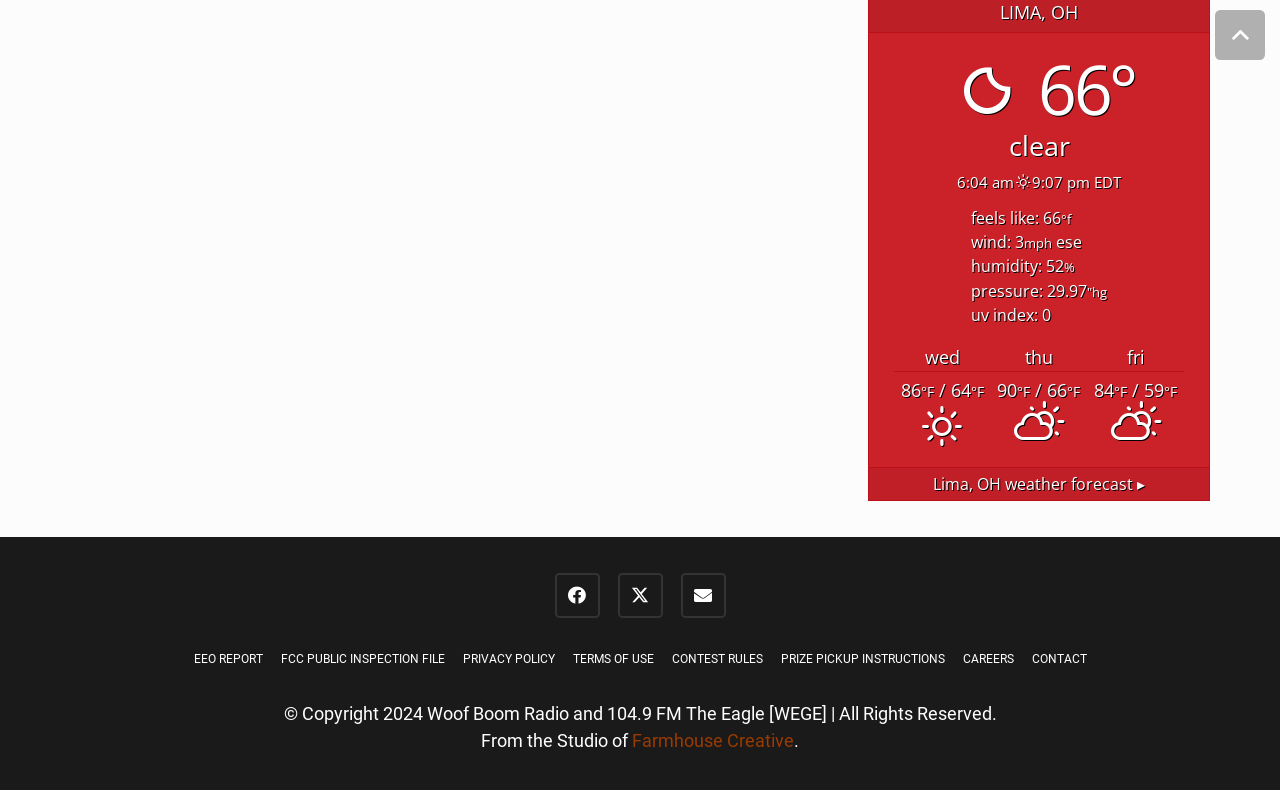What is the current temperature in Lima, OH?
Provide an in-depth answer to the question, covering all aspects.

The current temperature is displayed at the top of the webpage, with the text '66°' and 'clear' indicating the current weather conditions.